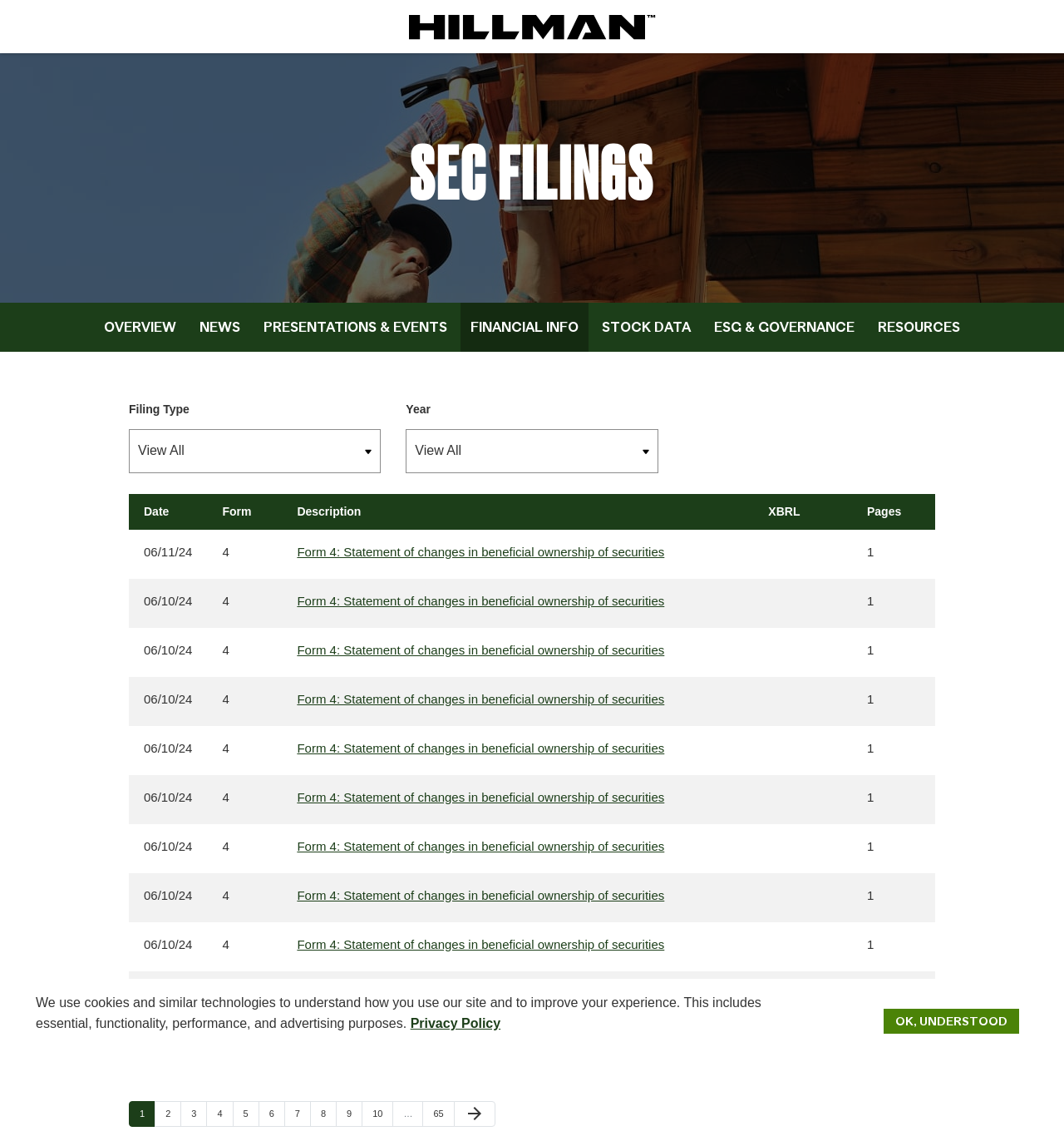Based on the image, please elaborate on the answer to the following question:
What is the function of the 'Filing Type' and 'Year' dropdown menus?

The 'Filing Type' and 'Year' dropdown menus are located above the 'SEC FILINGS' table and allow users to filter the filings based on their type and year. By selecting a specific filing type or year, users can narrow down the list of filings displayed in the table.